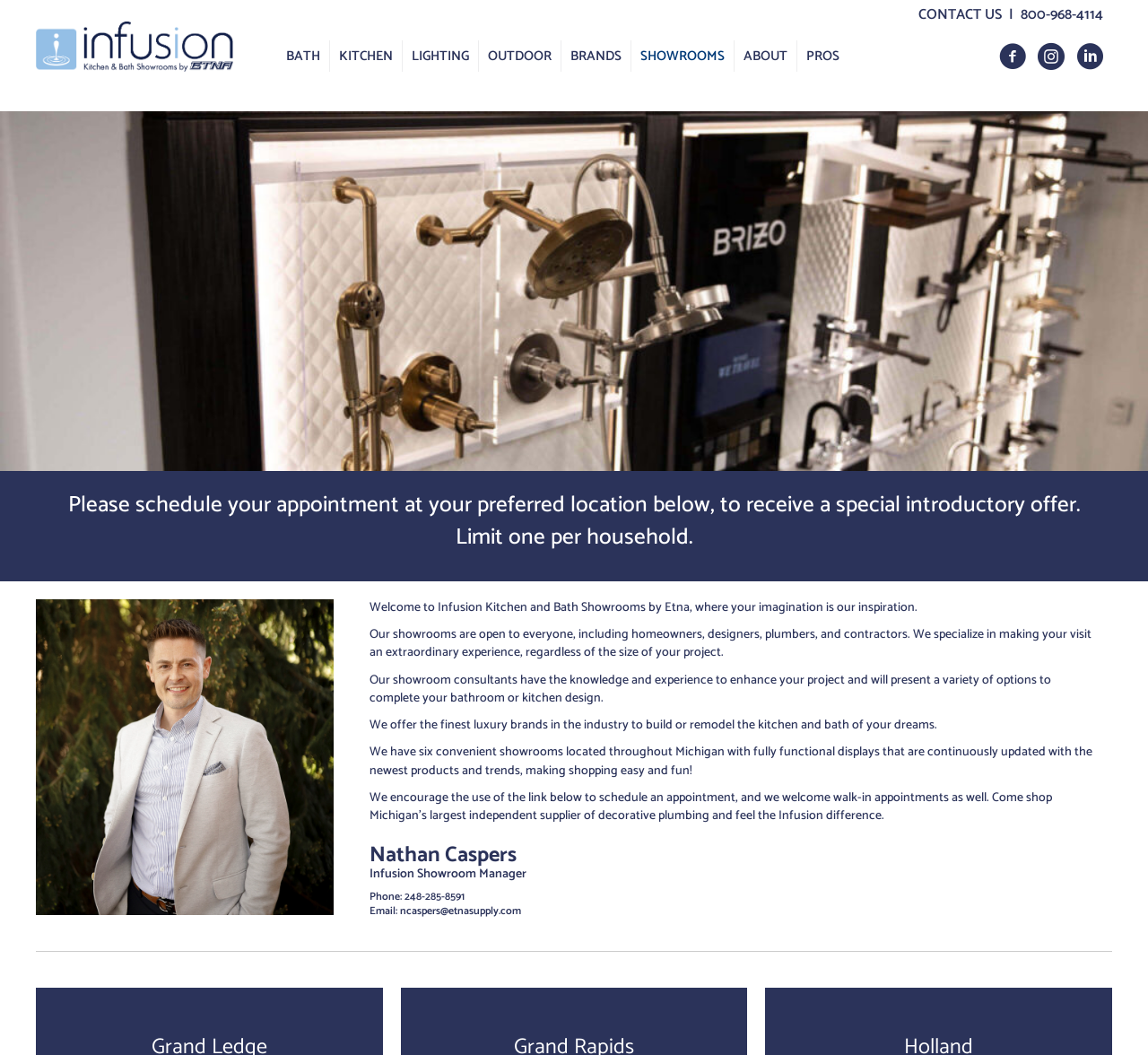Please answer the following question using a single word or phrase: 
How many showrooms are located throughout Michigan?

Six